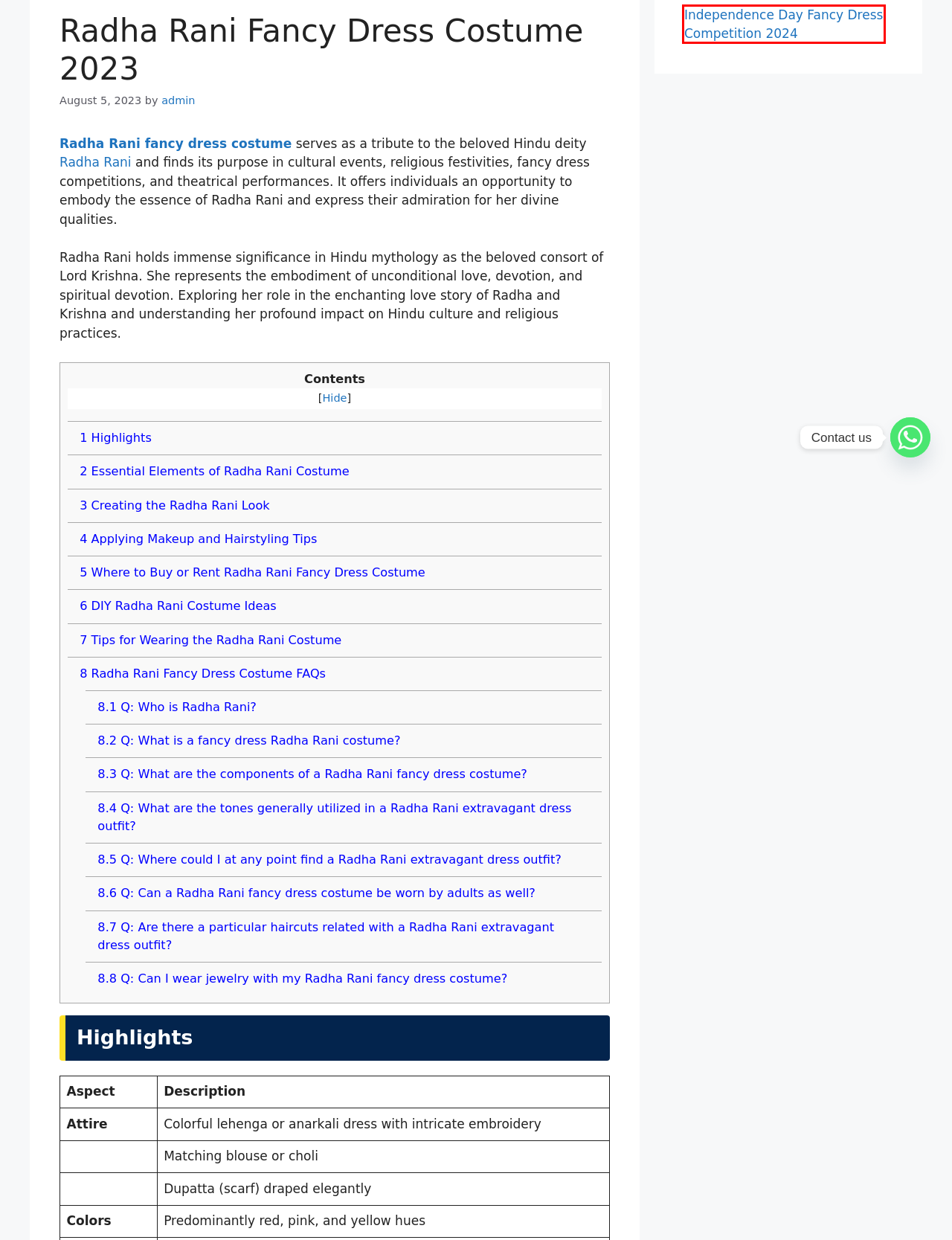Given a screenshot of a webpage with a red bounding box highlighting a UI element, determine which webpage description best matches the new webpage that appears after clicking the highlighted element. Here are the candidates:
A. Fancy Dress 2024 • The Ultimate Costume Inspirations and Ideas
B. Independence Day Fancy Dress Competition 2024 • Fancy Dress
C. Nandalala Fancy Dress 2024 • Fancy Dress
D. Qawwali Dress 2023 • Fancy Dress
E. Blog • Fancy Dress
F. Fancy Dresses • Fancy Dress
G. Janmashtami Fancy Dress 2024 • Fancy Dress
H. admin • Fancy Dress

B